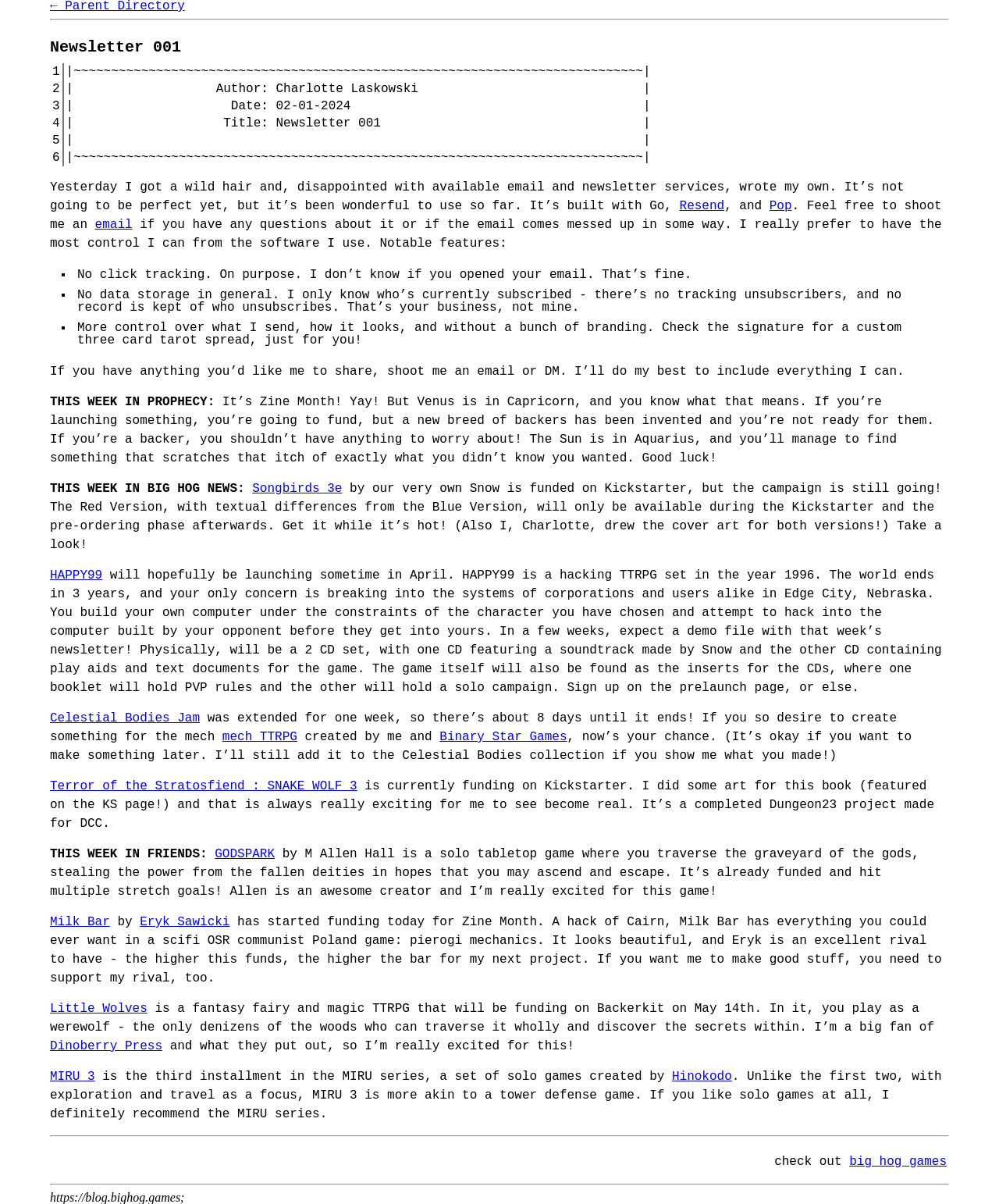Please indicate the bounding box coordinates for the clickable area to complete the following task: "Explore the 'Celestial Bodies Jam'". The coordinates should be specified as four float numbers between 0 and 1, i.e., [left, top, right, bottom].

[0.05, 0.591, 0.2, 0.602]